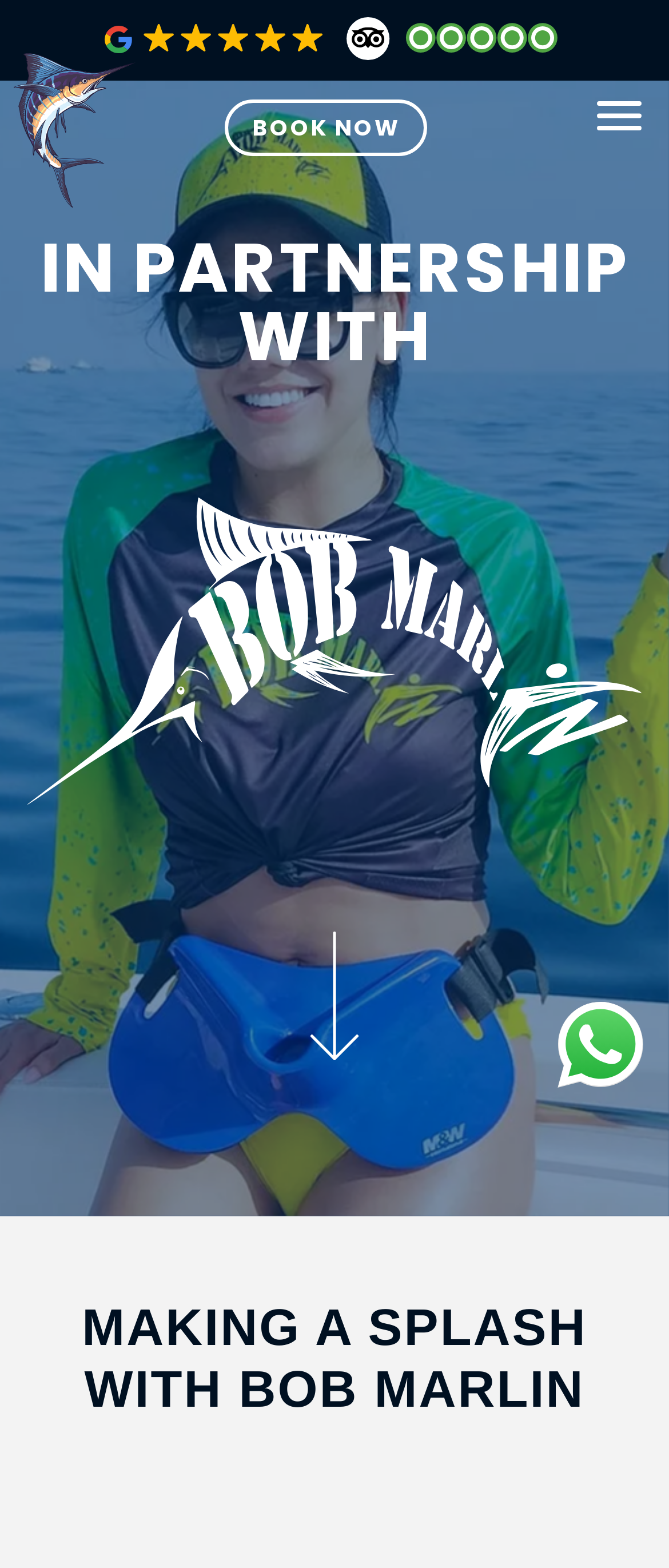Predict the bounding box of the UI element that fits this description: "Book Now".

[0.336, 0.063, 0.639, 0.099]